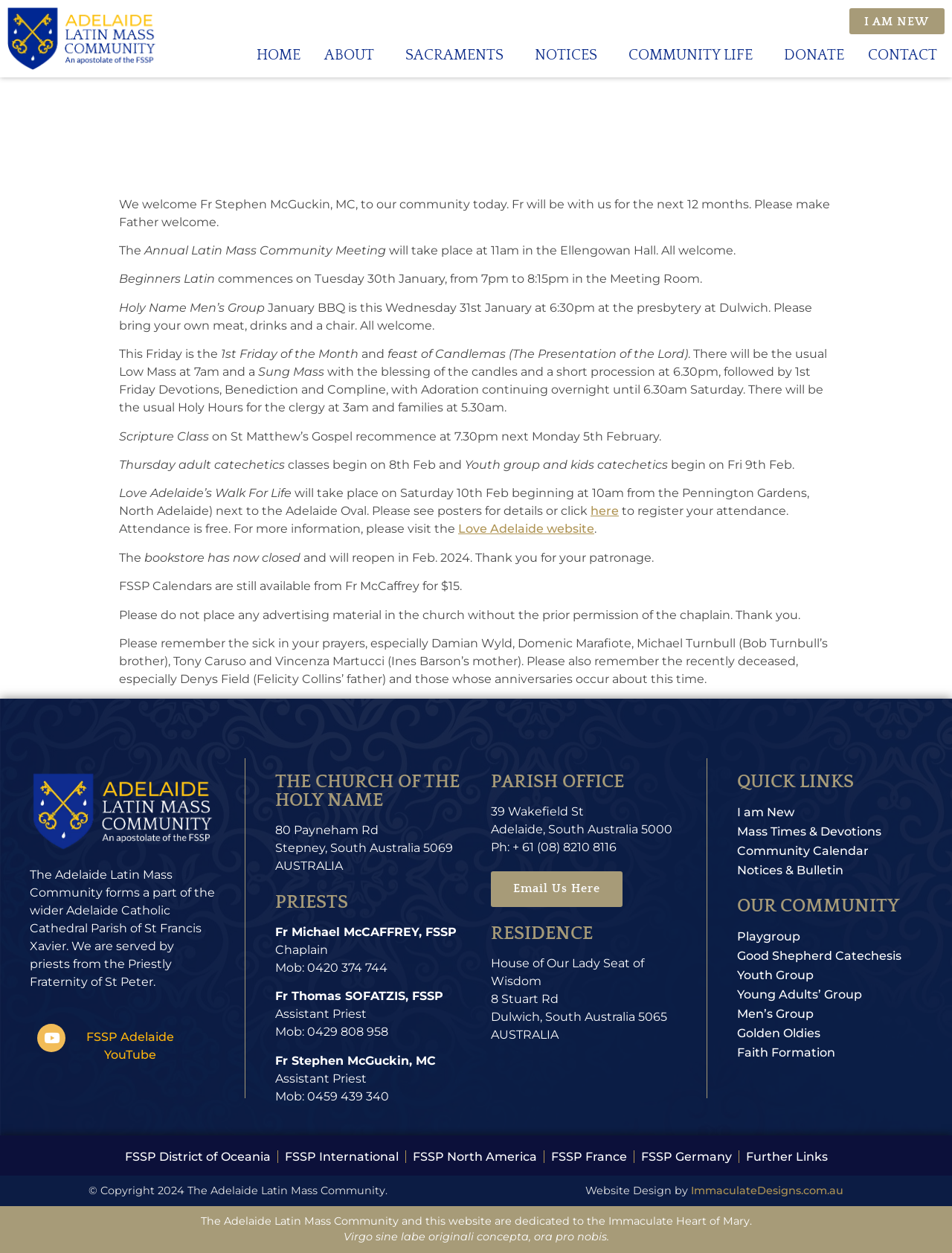Could you specify the bounding box coordinates for the clickable section to complete the following instruction: "Click the 'I AM NEW' button"?

[0.892, 0.007, 0.992, 0.027]